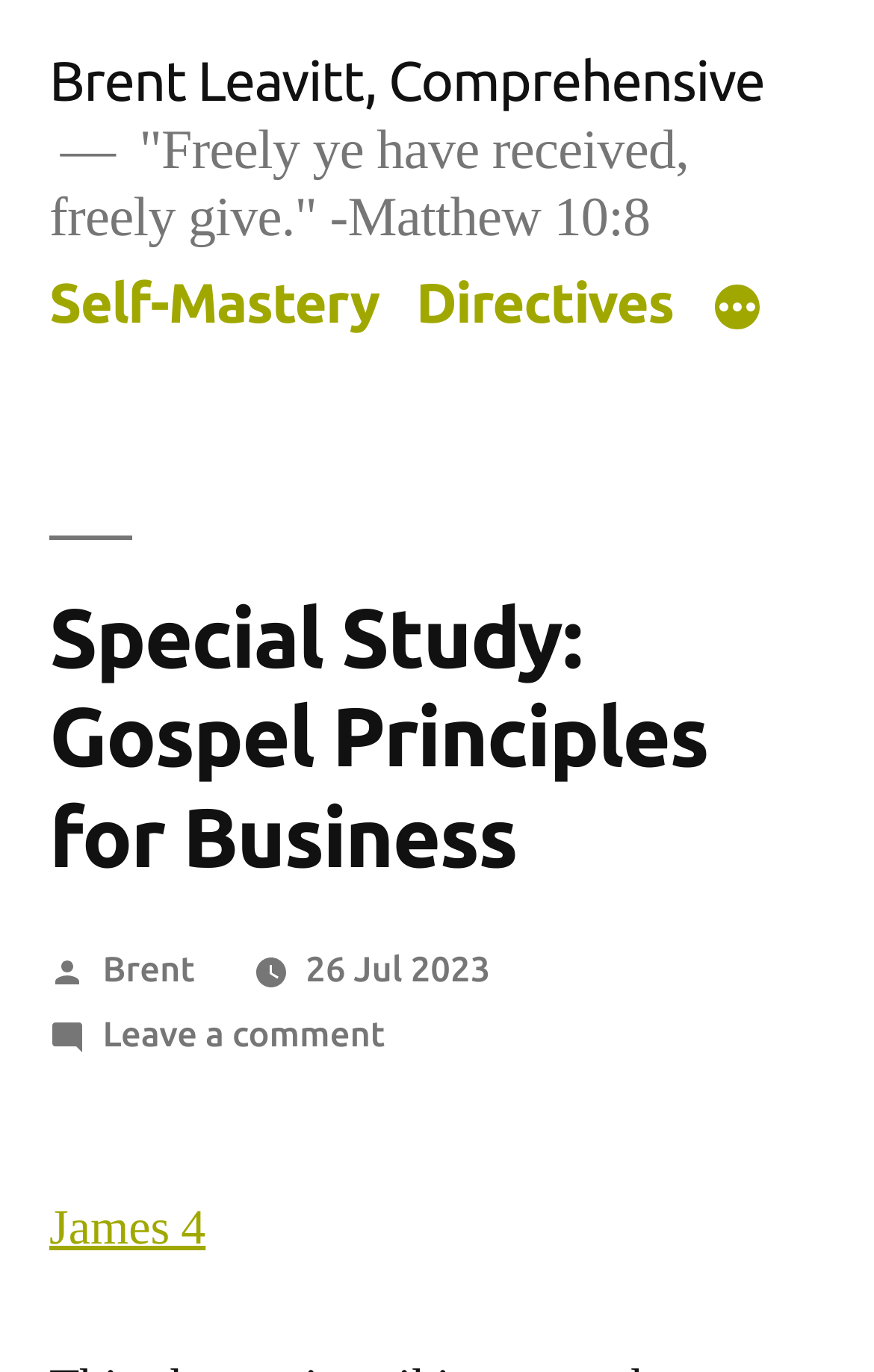Please respond to the question using a single word or phrase:
What is the Bible verse mentioned at the bottom of the page?

James 4